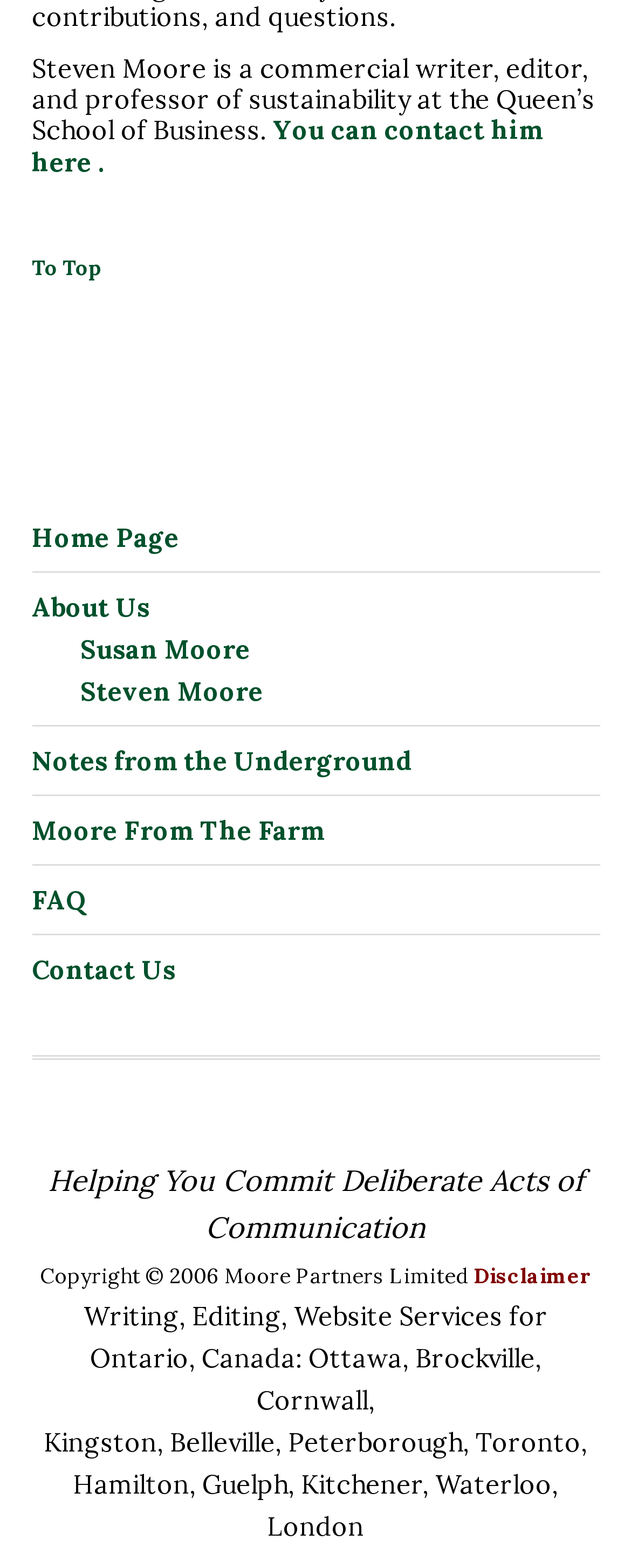Based on the visual content of the image, answer the question thoroughly: Who is the professor of sustainability?

The answer can be found in the first StaticText element, which describes Steven Moore as a commercial writer, editor, and professor of sustainability at the Queen’s School of Business.